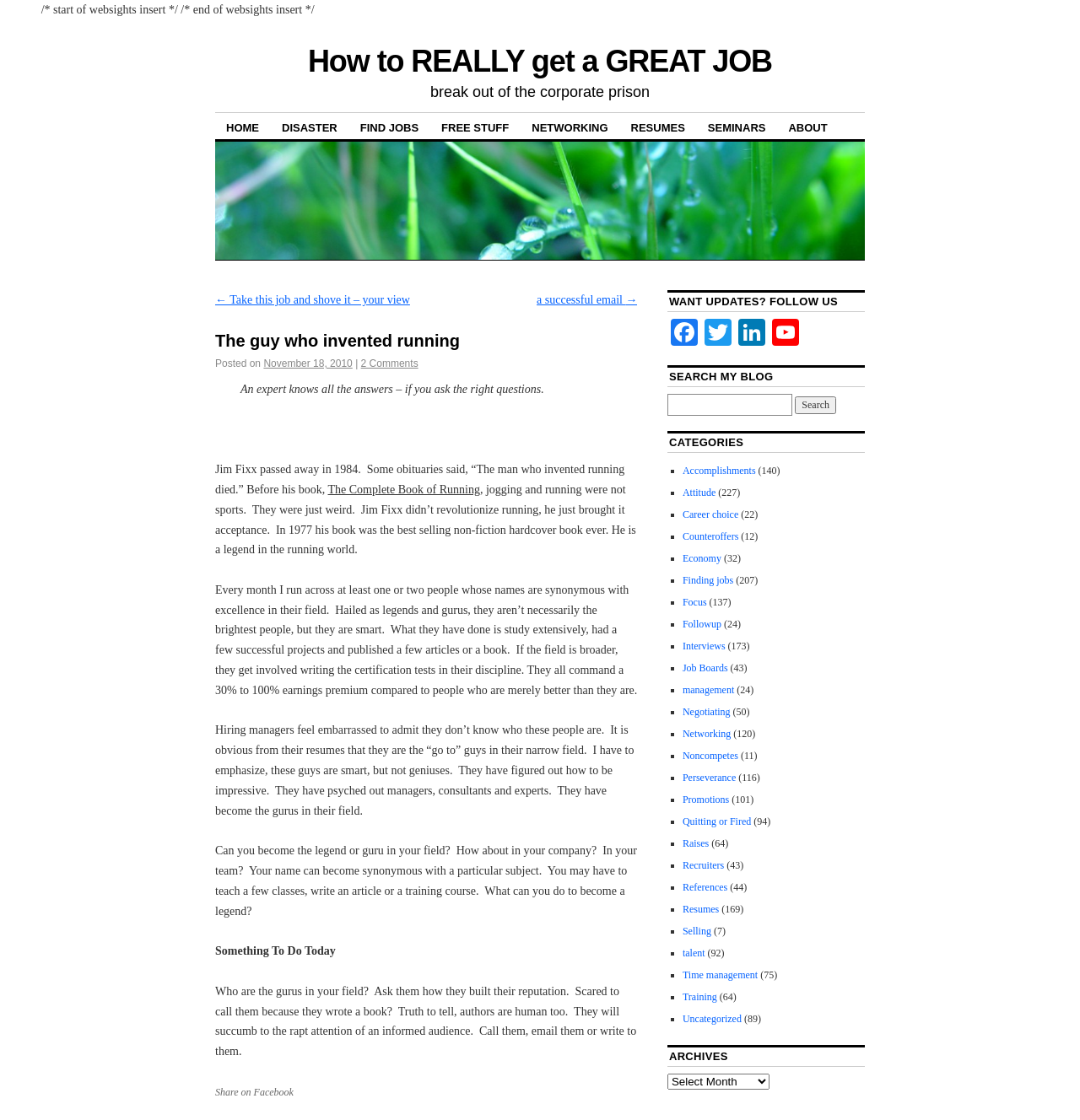What is the action suggested to do today?
Refer to the screenshot and respond with a concise word or phrase.

Find out who are the gurus in your field